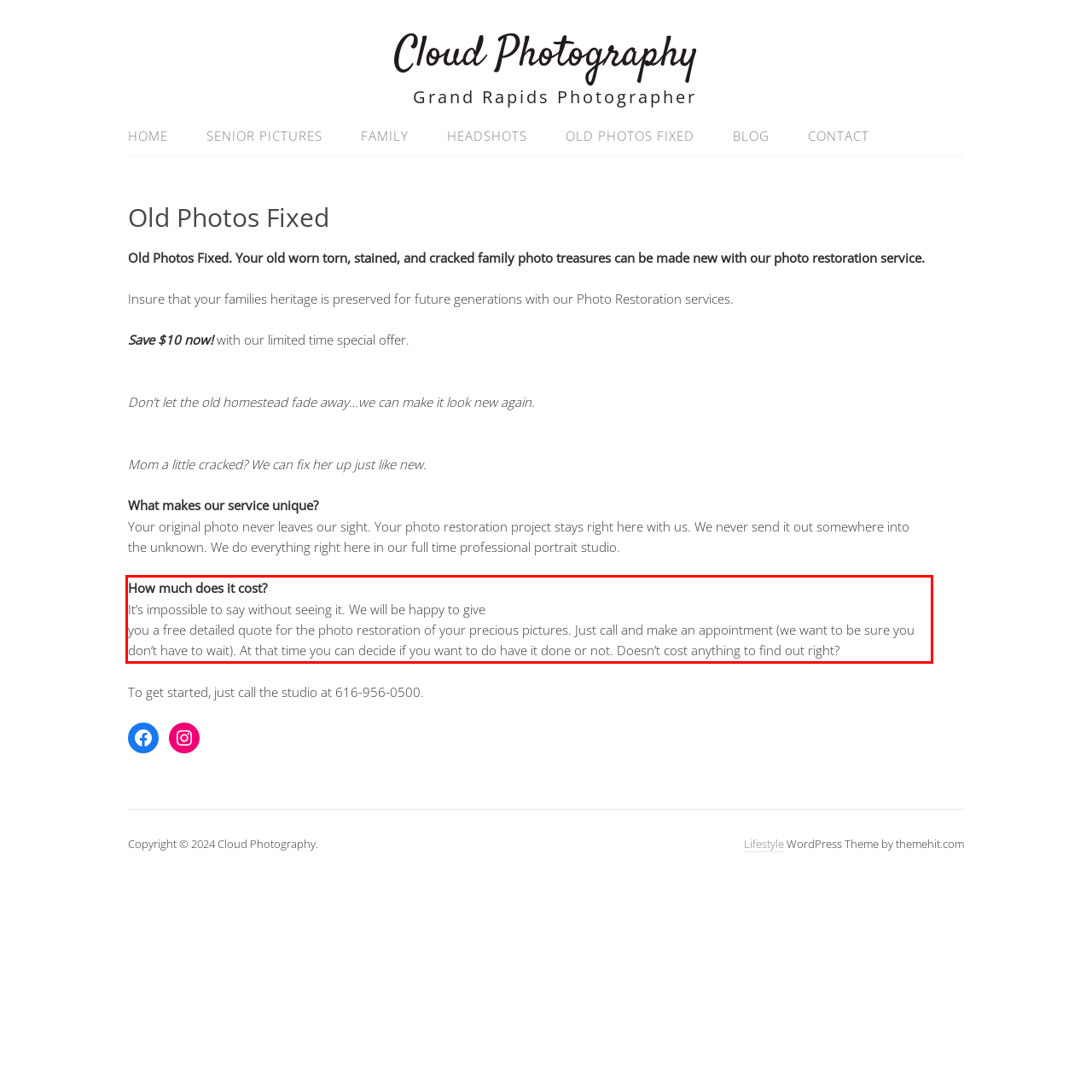Please examine the webpage screenshot containing a red bounding box and use OCR to recognize and output the text inside the red bounding box.

How much does it cost? It’s impossible to say without seeing it. We will be happy to give you a free detailed quote for the photo restoration of your precious pictures. Just call and make an appointment (we want to be sure you don’t have to wait). At that time you can decide if you want to do have it done or not. Doesn’t cost anything to find out right?